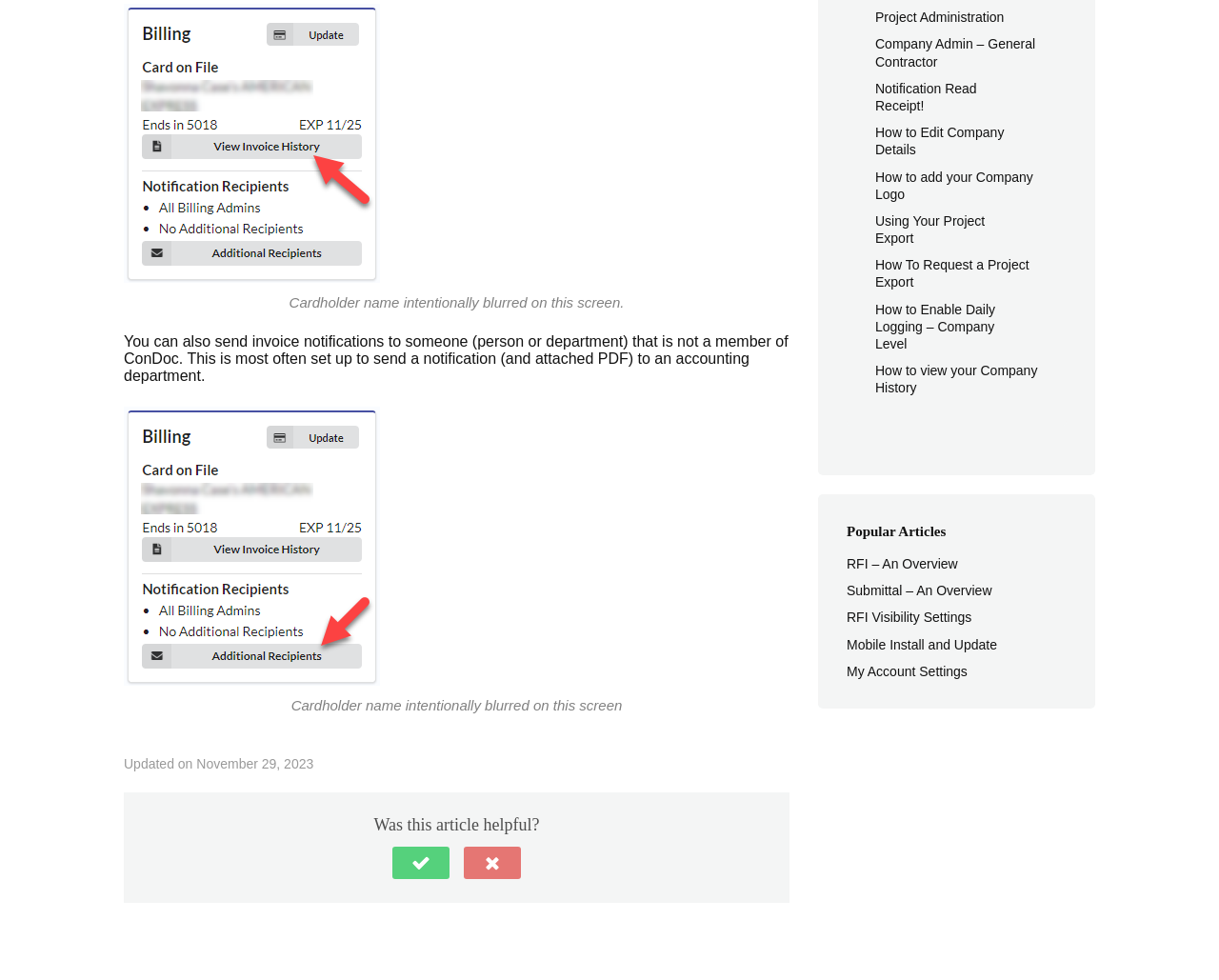Using the description: "How to Edit Company Details", determine the UI element's bounding box coordinates. Ensure the coordinates are in the format of four float numbers between 0 and 1, i.e., [left, top, right, bottom].

[0.718, 0.127, 0.824, 0.161]